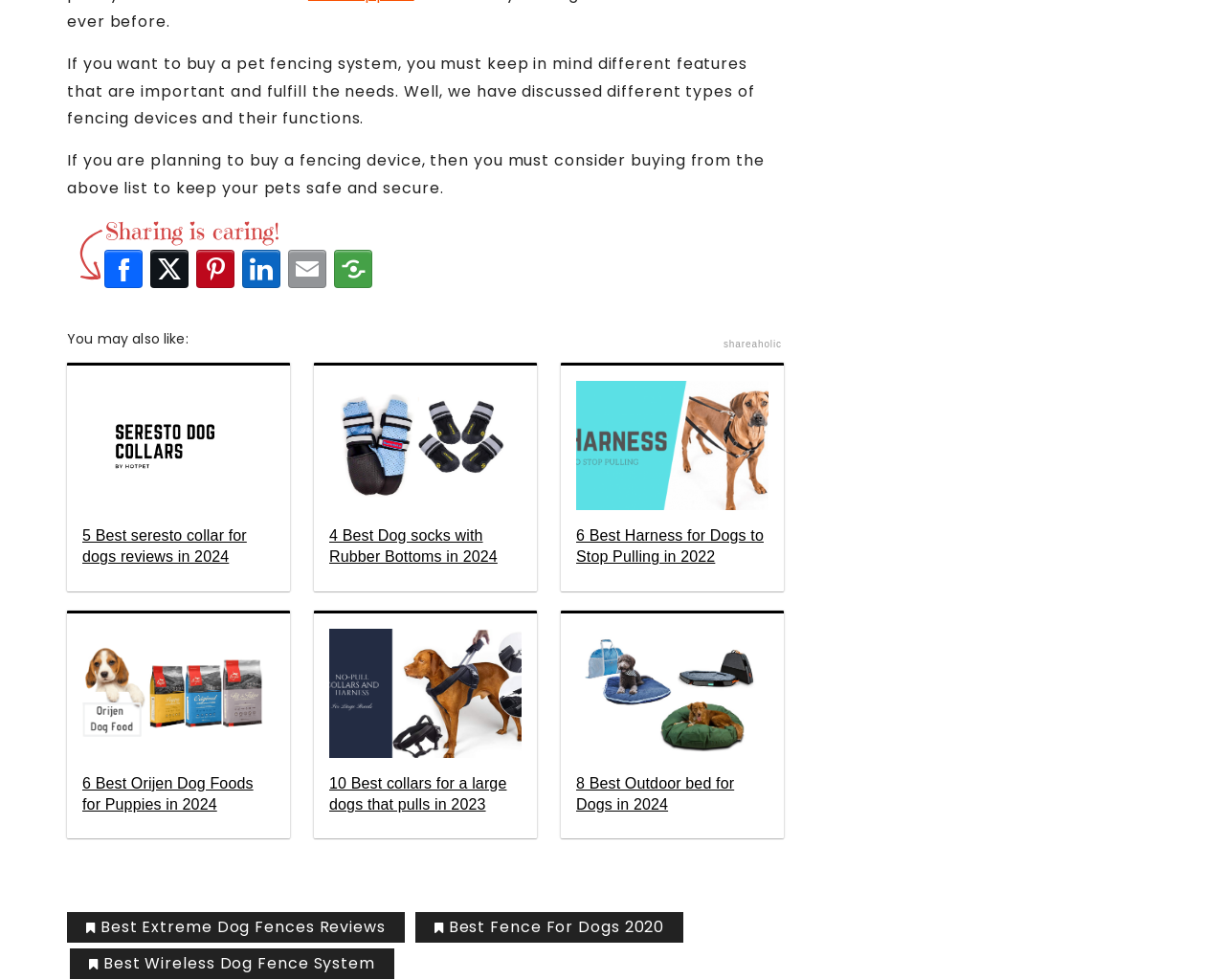Find the bounding box coordinates of the clickable region needed to perform the following instruction: "Click the link to send an email to info@JiveChamps.com". The coordinates should be provided as four float numbers between 0 and 1, i.e., [left, top, right, bottom].

None